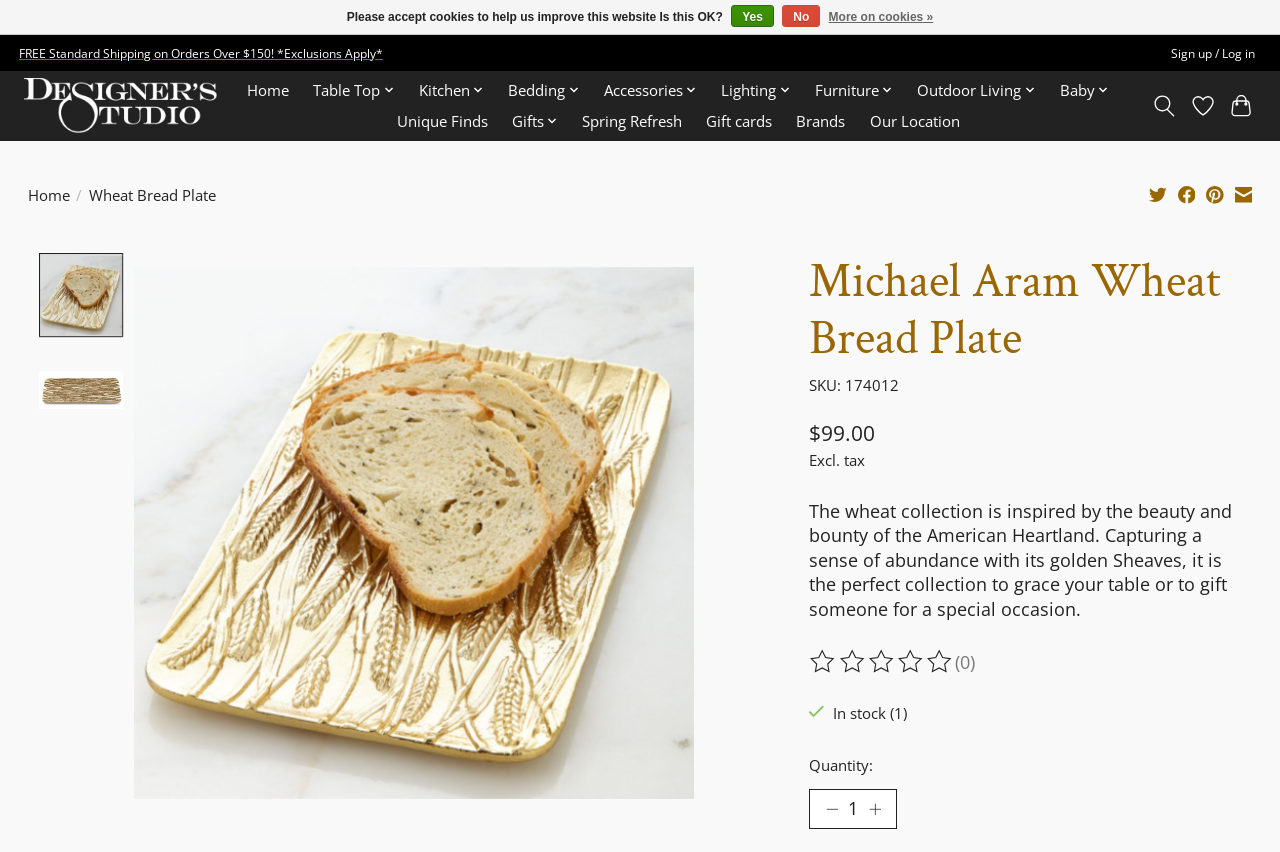Identify the bounding box coordinates of the region that needs to be clicked to carry out this instruction: "View the 'Wheat Bread Plate' product details". Provide these coordinates as four float numbers ranging from 0 to 1, i.e., [left, top, right, bottom].

[0.632, 0.296, 0.978, 0.432]